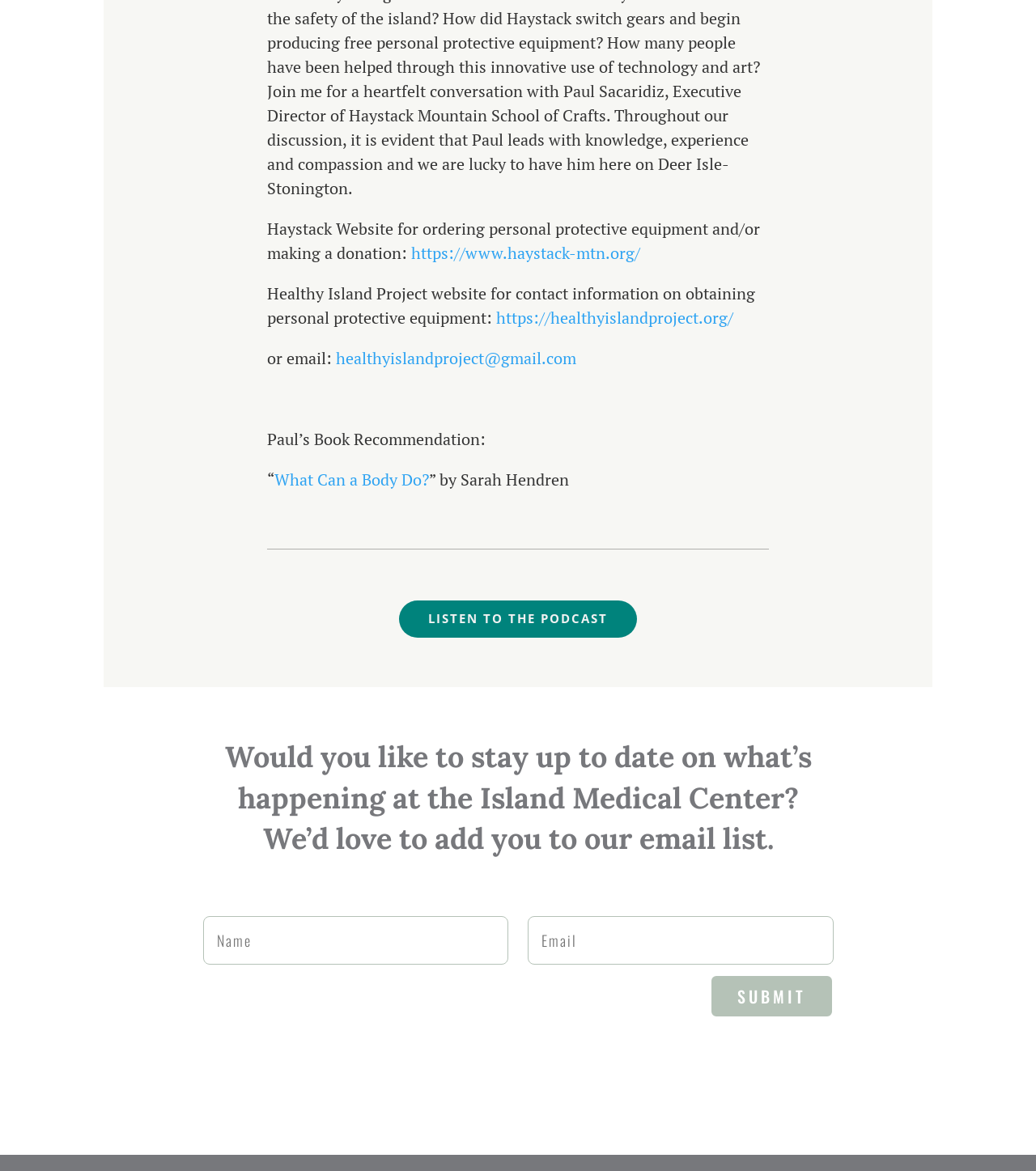Use a single word or phrase to answer the question: What is the text on the submit button for email list subscription?

SUBMIT